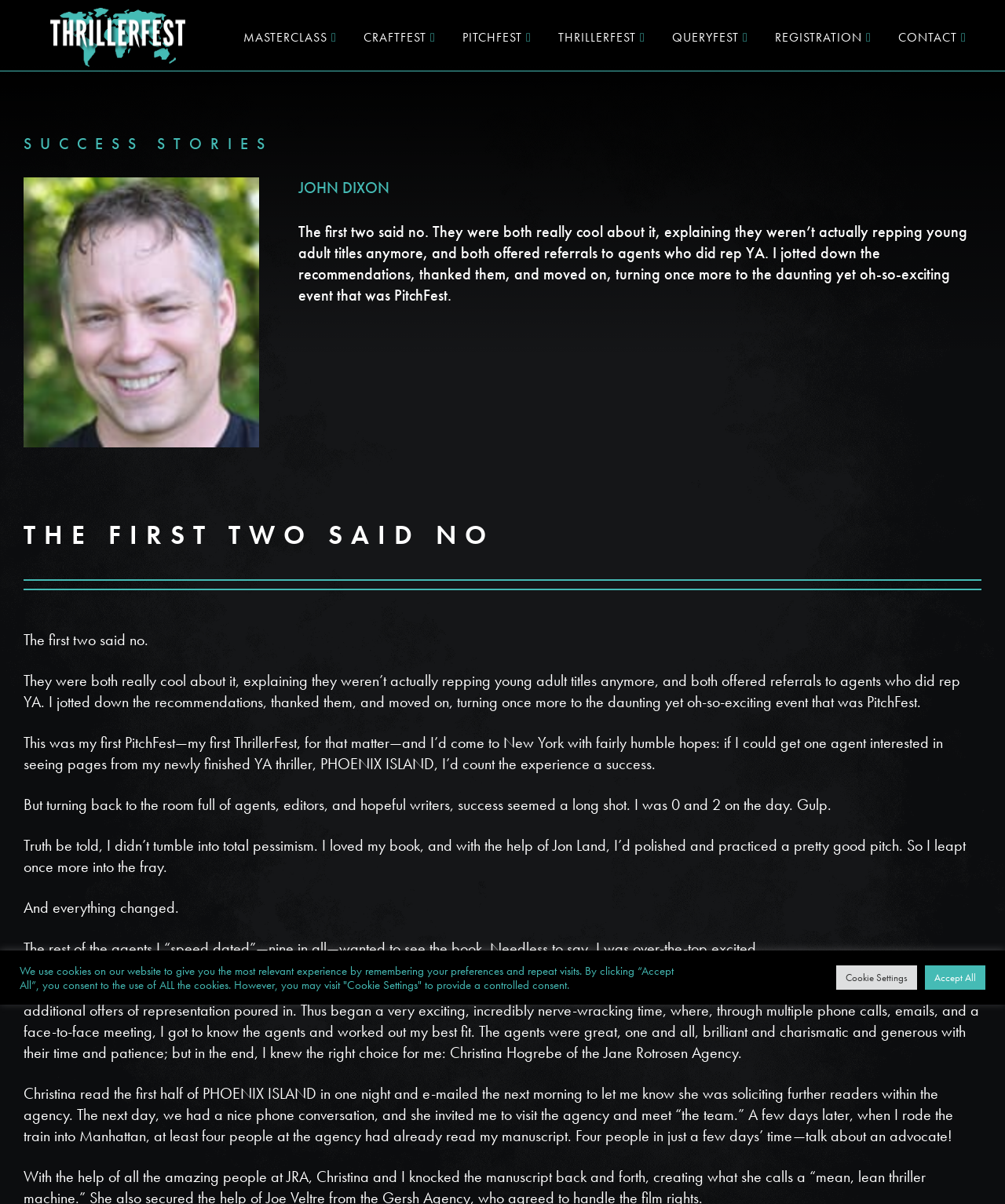Please locate the bounding box coordinates for the element that should be clicked to achieve the following instruction: "Click on the REGISTER HERE button". Ensure the coordinates are given as four float numbers between 0 and 1, i.e., [left, top, right, bottom].

[0.73, 0.804, 0.923, 0.829]